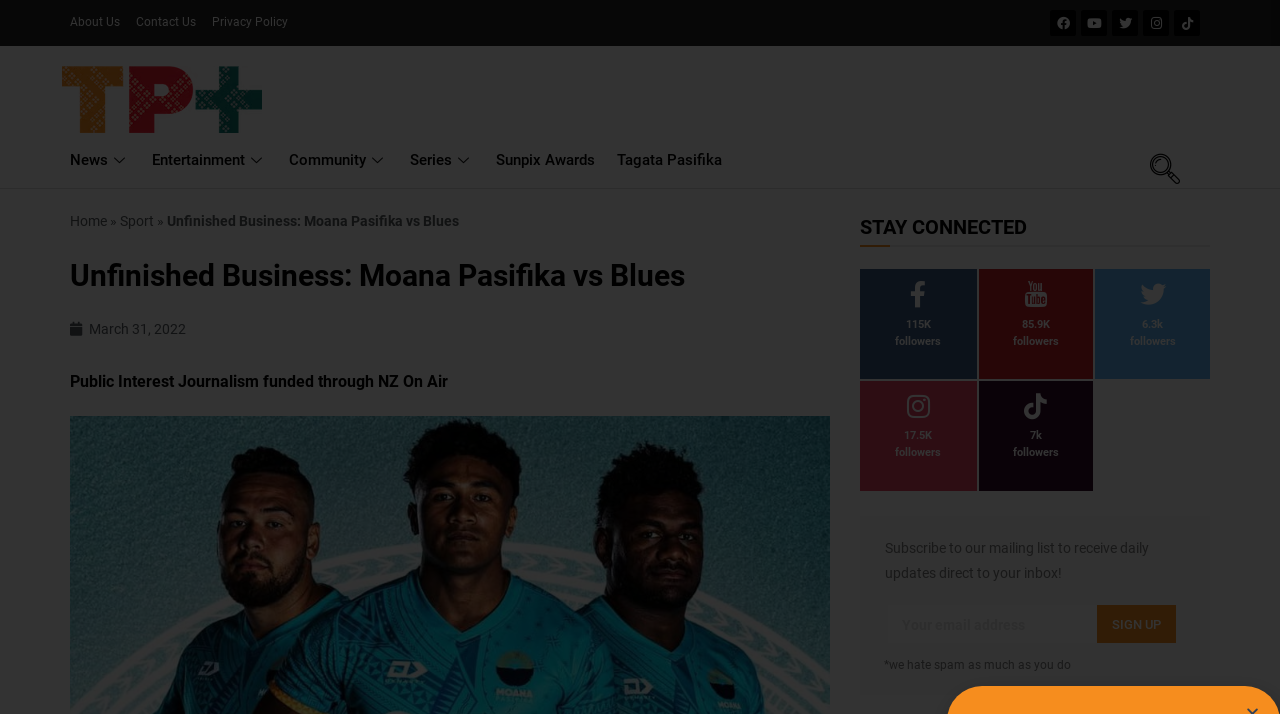Locate the bounding box coordinates of the element that should be clicked to execute the following instruction: "Click on the 'Facebook' social media link".

[0.82, 0.014, 0.841, 0.05]